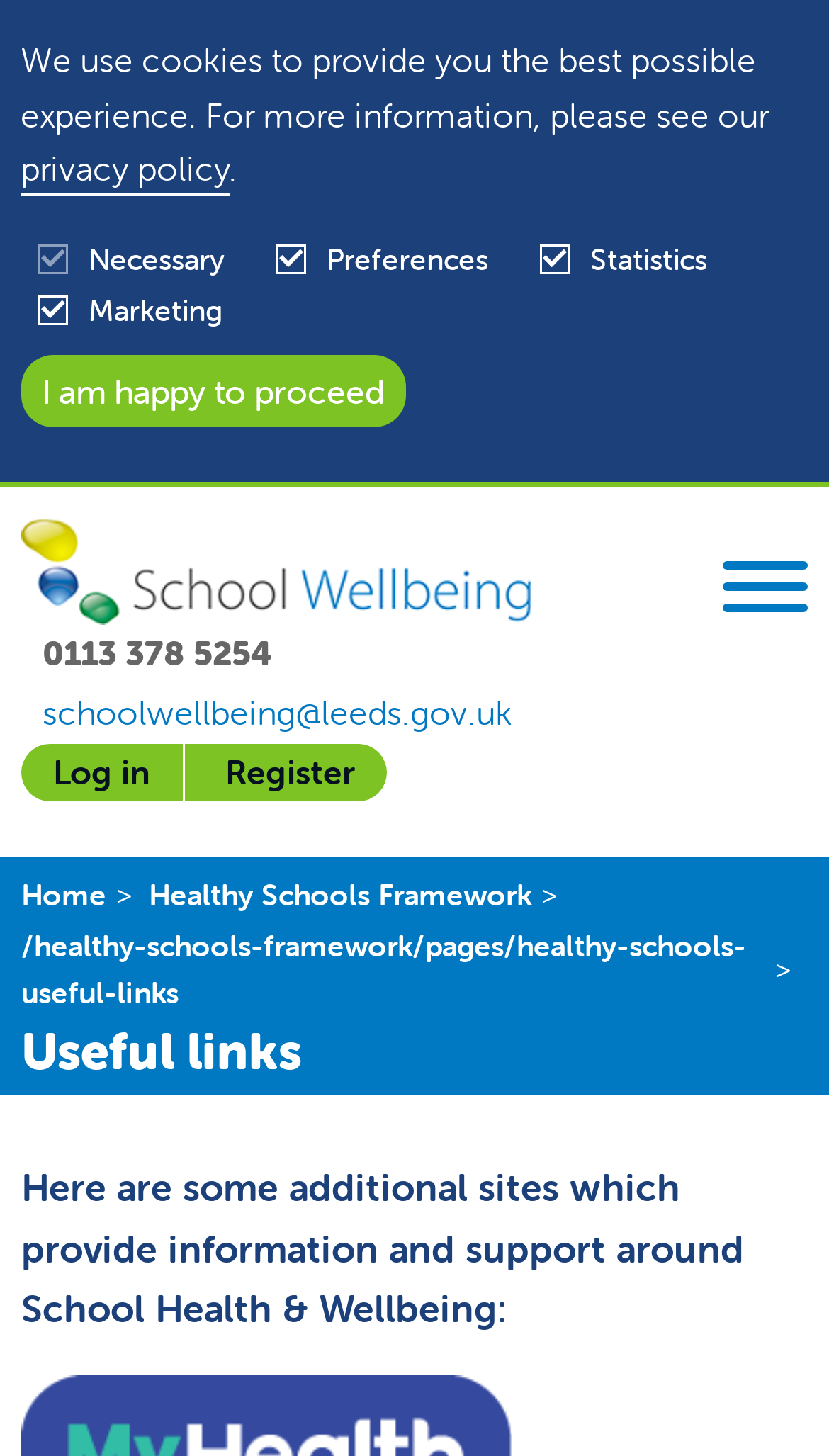Answer the question using only a single word or phrase: 
What is the contact email address of the School Wellbeing?

schoolwellbeing@leeds.gov.uk